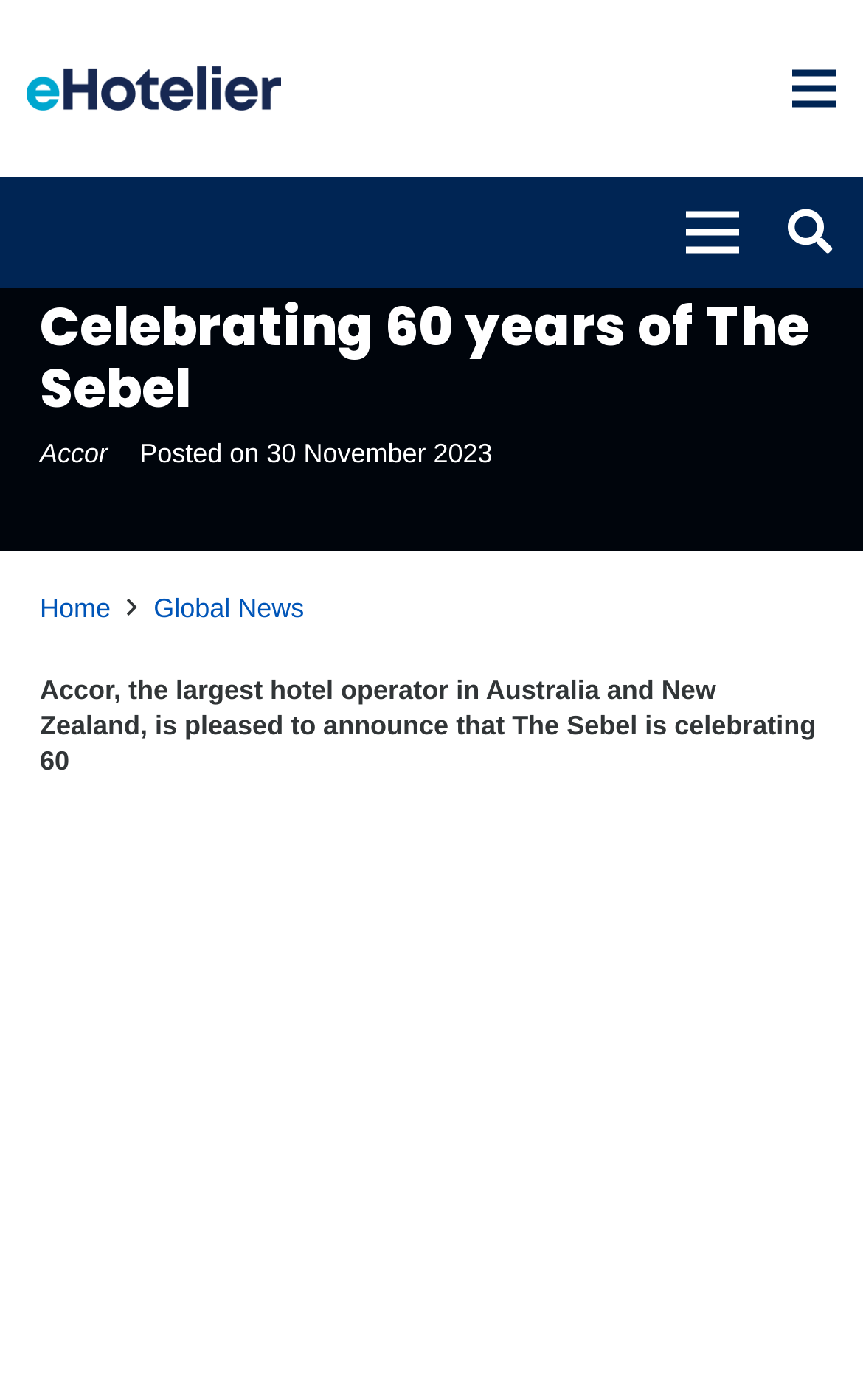Using the element description provided, determine the bounding box coordinates in the format (top-left x, top-left y, bottom-right x, bottom-right y). Ensure that all values are floating point numbers between 0 and 1. Element description: Global News

[0.178, 0.424, 0.352, 0.446]